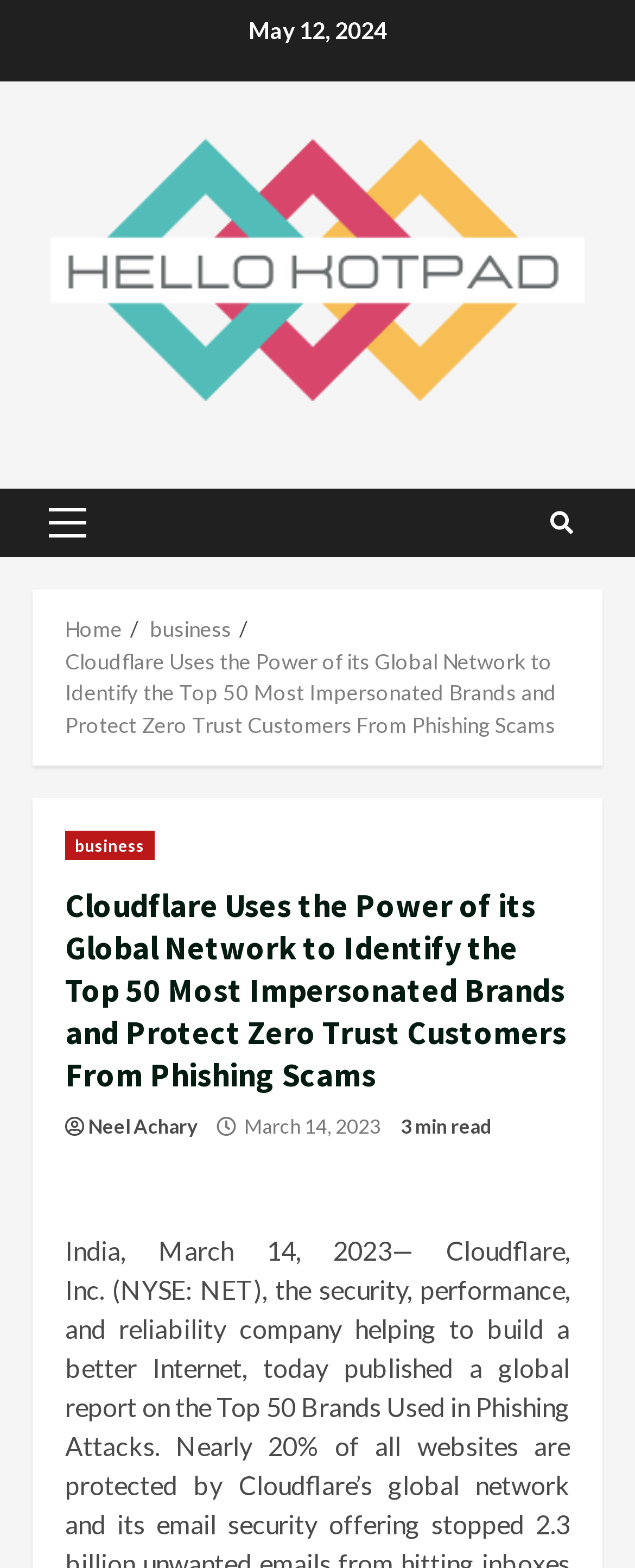Identify the bounding box coordinates for the UI element described as follows: title="Search". Use the format (top-left x, top-left y, bottom-right x, bottom-right y) and ensure all values are floating point numbers between 0 and 1.

[0.867, 0.314, 0.903, 0.353]